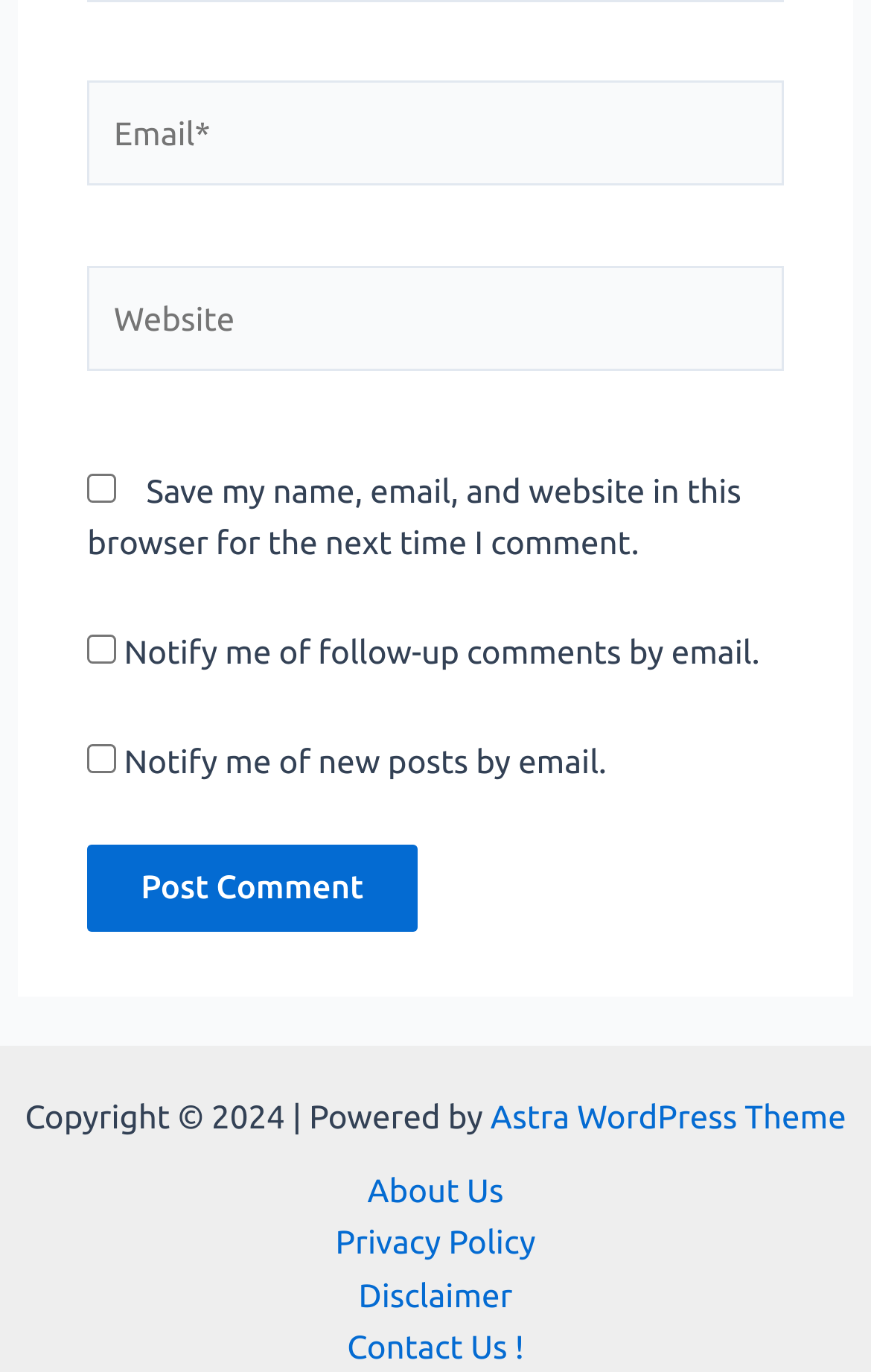What are the options for notification preferences?
Based on the screenshot, respond with a single word or phrase.

Three options